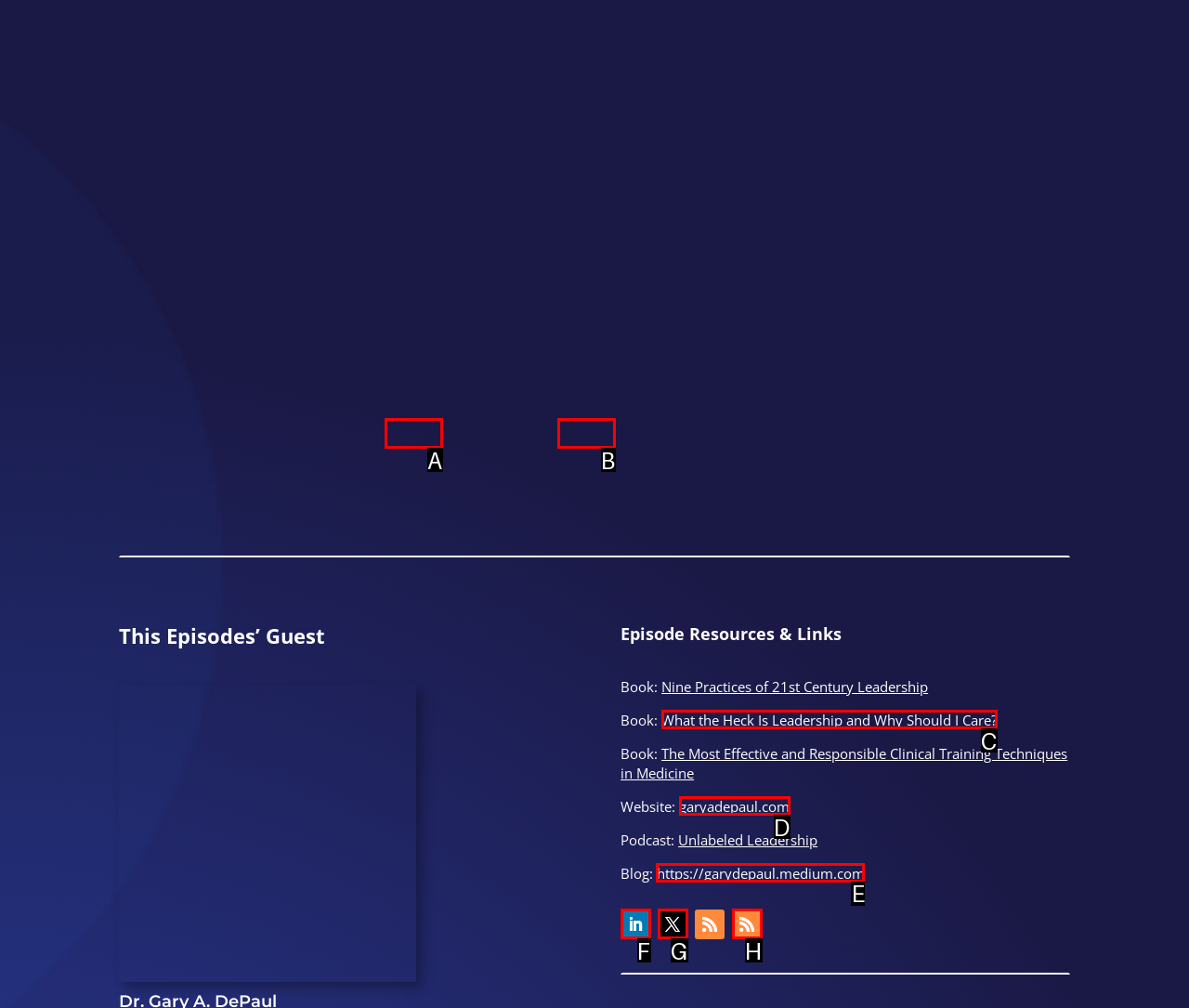Select the proper HTML element to perform the given task: read the blog on medium Answer with the corresponding letter from the provided choices.

E